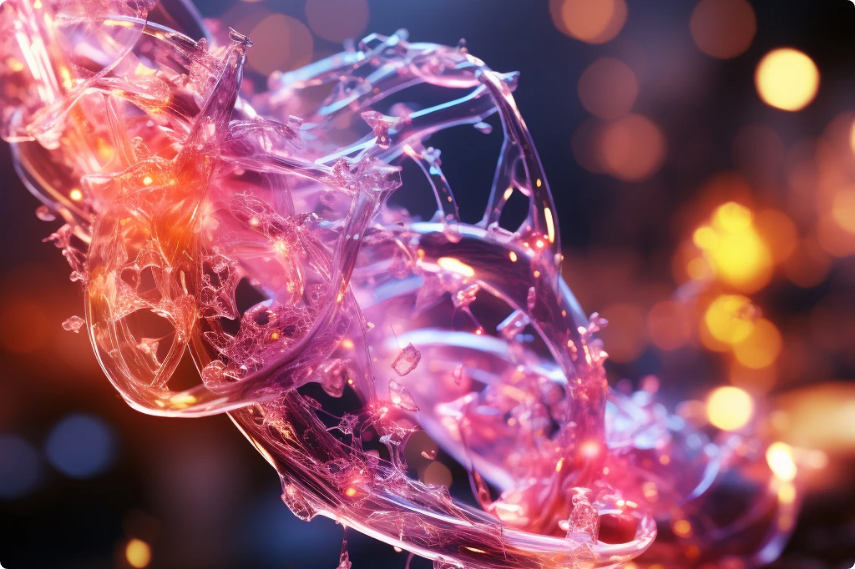Analyze the image and describe all the key elements you observe.

The image features a vibrant and intricate representation of "Entle's web strategy process." This visually stunning artwork showcases a dynamic interplay of swirling forms and glowing elements, rendered in hues of pink, purple, and soft orange. The flowing shapes appear to encapsulate a sense of movement and energy, suggesting creativity and innovation at the core of the strategic planning process.

In the background, an array of blurred lights adds depth and a glowing ambiance, enhancing the sense of motion and fluidity of the depicted structures. This visual metaphor not only captures the essence of a web strategy but also conveys the complexity and interconnectedness of ideas underlying effective digital strategies.

The artwork is credited as being created by "Entle X Midjourney," reflecting a collaboration that merges artistic expression with strategic insights. This blend of art and concept serves as a compelling illustration of the critical importance of strategy in building successful digital platforms.